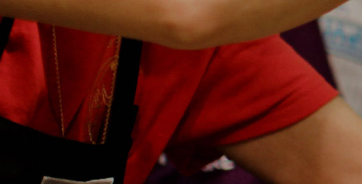Respond concisely with one word or phrase to the following query:
What is the participant focused on?

Culinary task